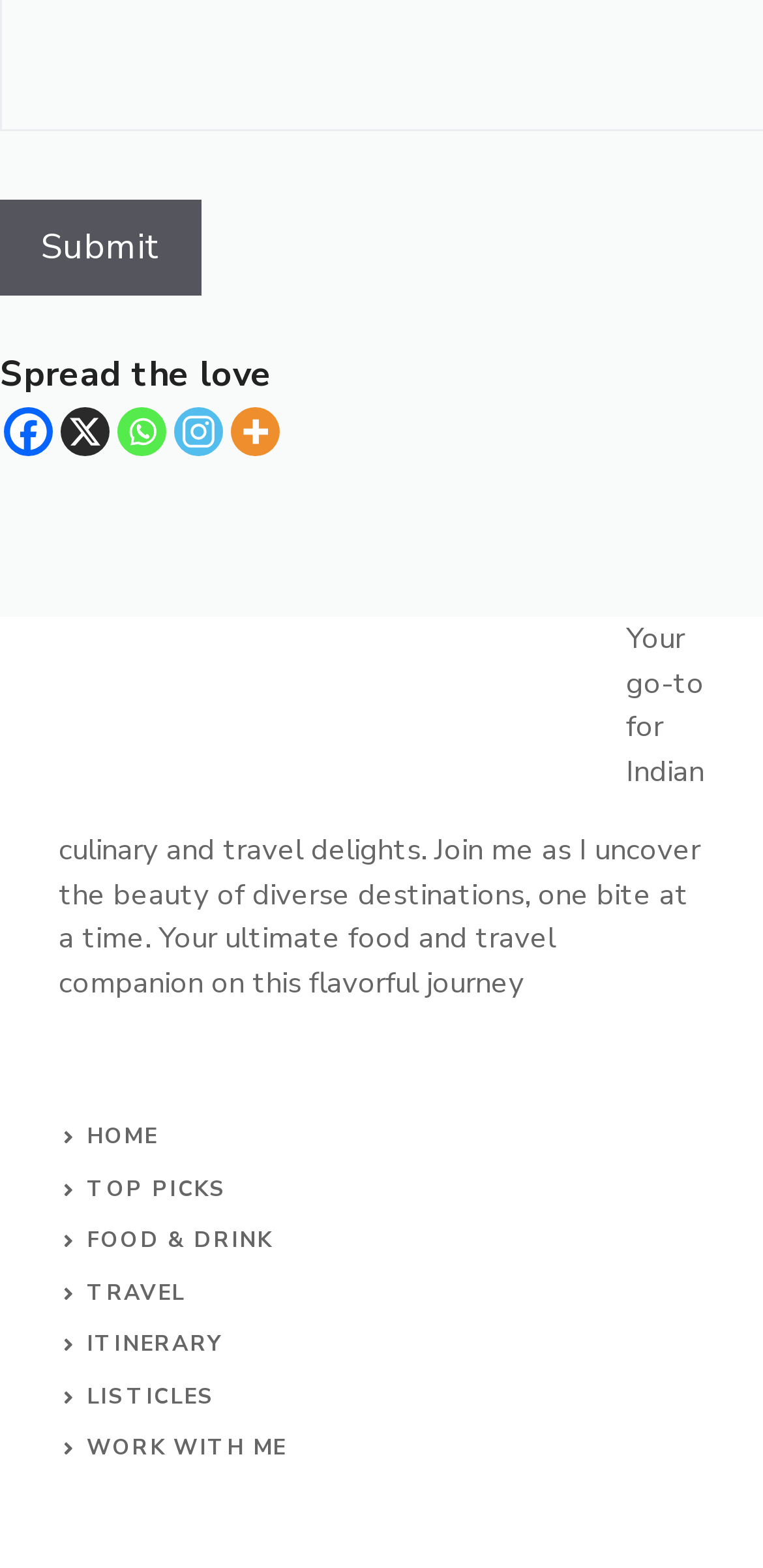Find the bounding box coordinates of the area that needs to be clicked in order to achieve the following instruction: "Visit the 'HOME' page". The coordinates should be specified as four float numbers between 0 and 1, i.e., [left, top, right, bottom].

[0.114, 0.716, 0.207, 0.734]